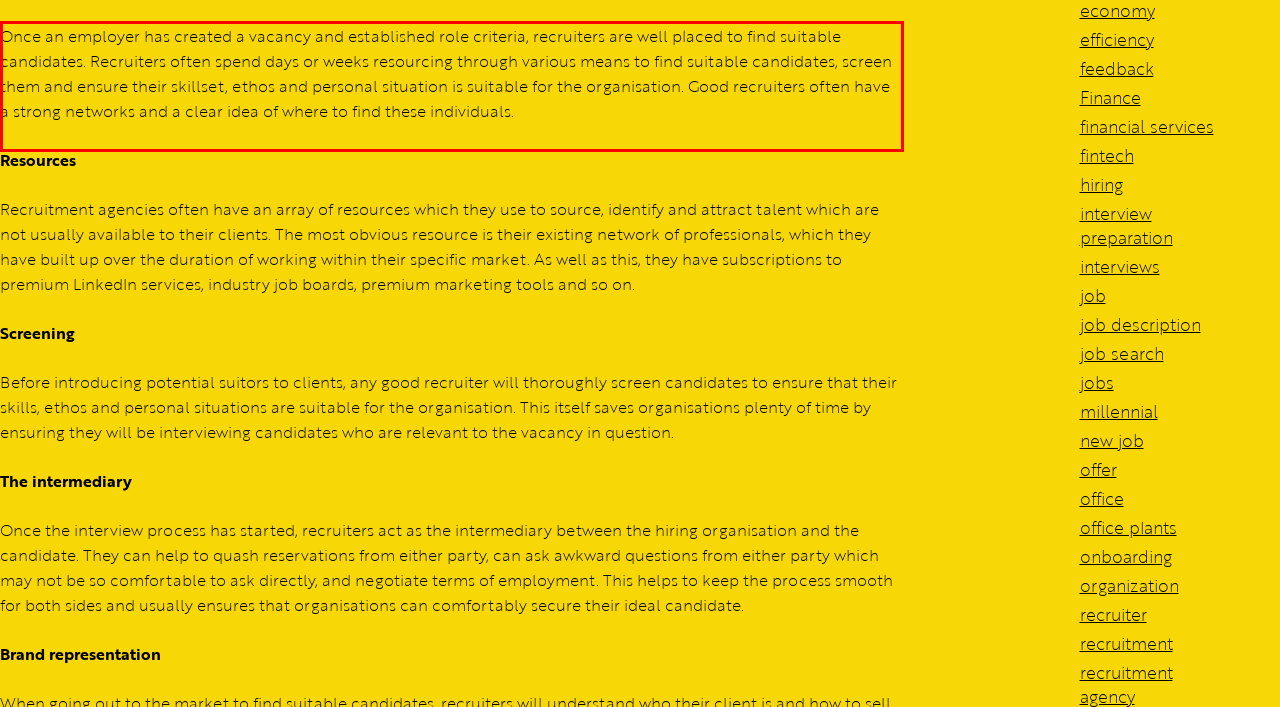You have a screenshot of a webpage with a red bounding box. Identify and extract the text content located inside the red bounding box.

Once an employer has created a vacancy and established role criteria, recruiters are well placed to find suitable candidates. Recruiters often spend days or weeks resourcing through various means to find suitable candidates, screen them and ensure their skillset, ethos and personal situation is suitable for the organisation. Good recruiters often have a strong networks and a clear idea of where to find these individuals.